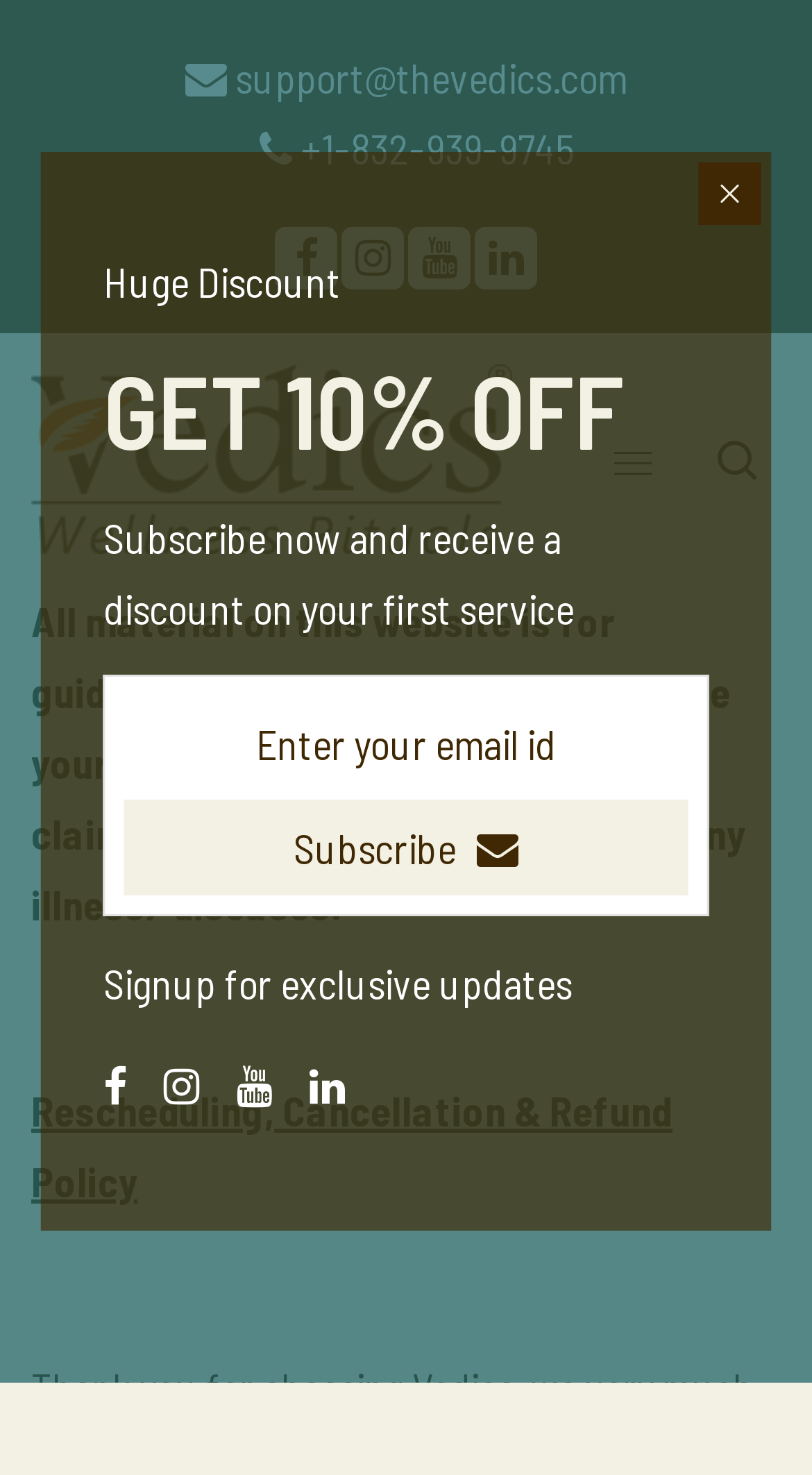Carefully examine the image and provide an in-depth answer to the question: What is the policy mentioned?

I found a static text element with the text 'Rescheduling, Cancellation & Refund Policy' which suggests that the webpage is mentioning a policy related to rescheduling, cancellation, and refund.